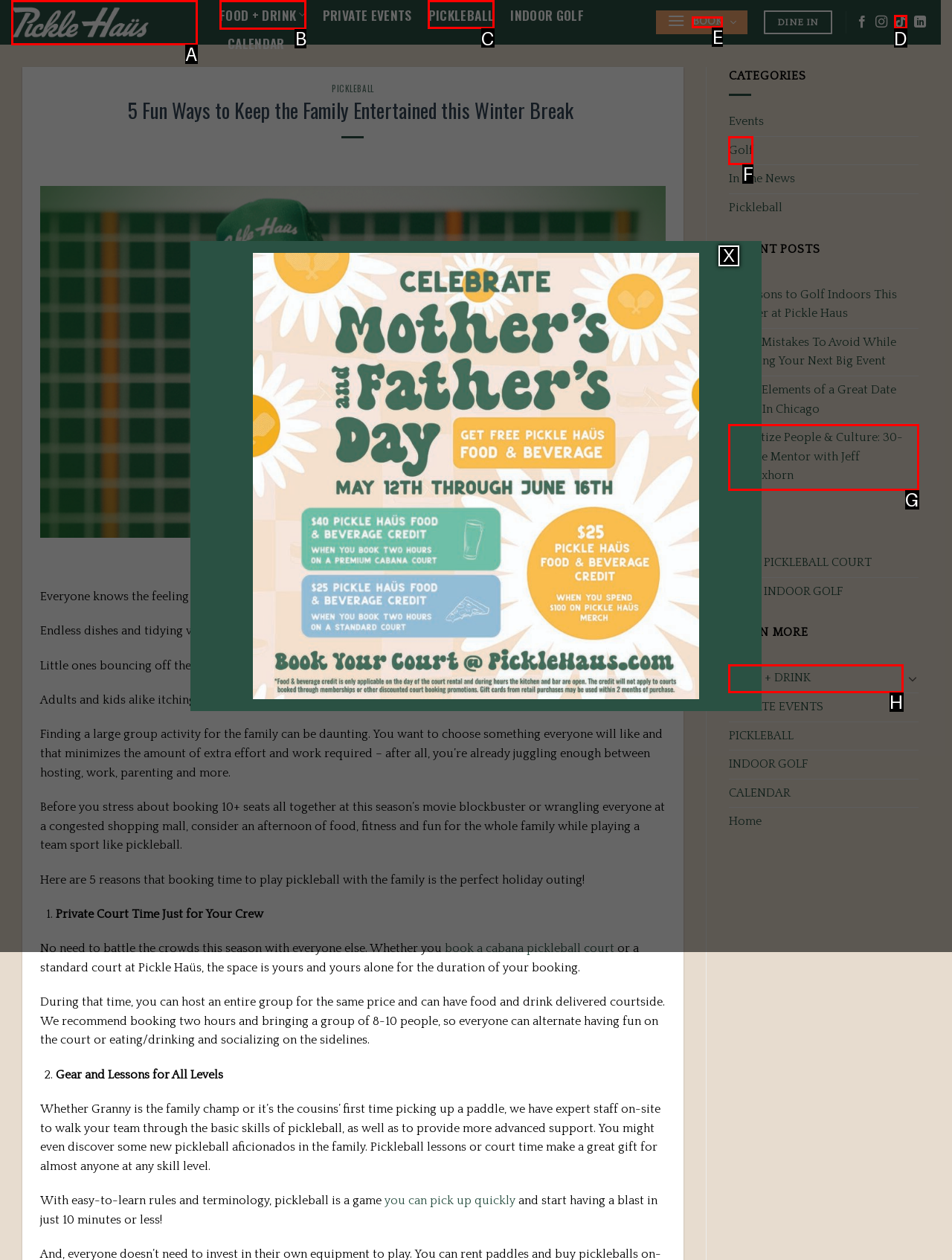Determine which letter corresponds to the UI element to click for this task: Click on 'BOOK' to book a court
Respond with the letter from the available options.

E